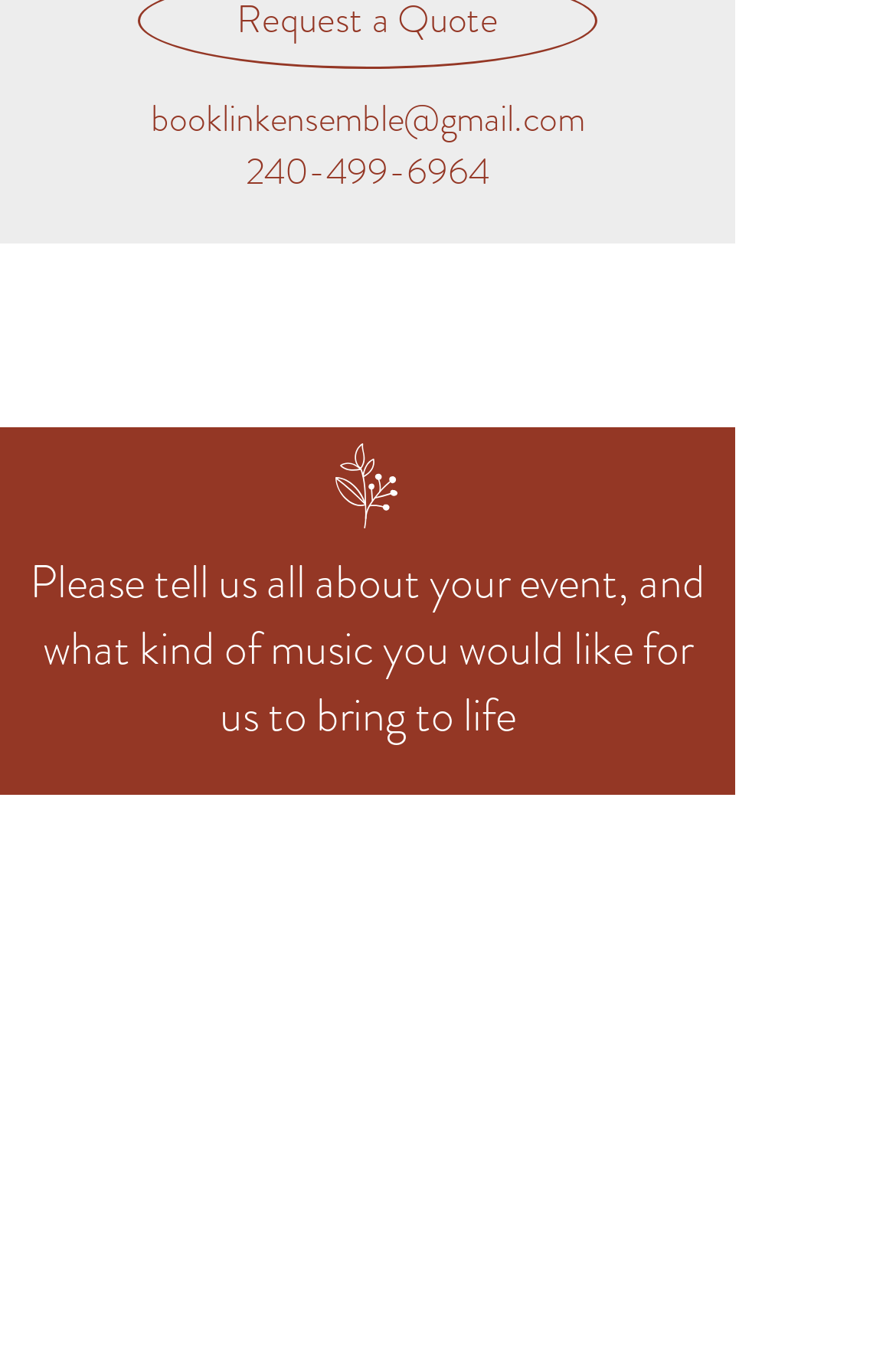Predict the bounding box for the UI component with the following description: "booklinkensemble@gmail.com".

[0.168, 0.068, 0.653, 0.107]